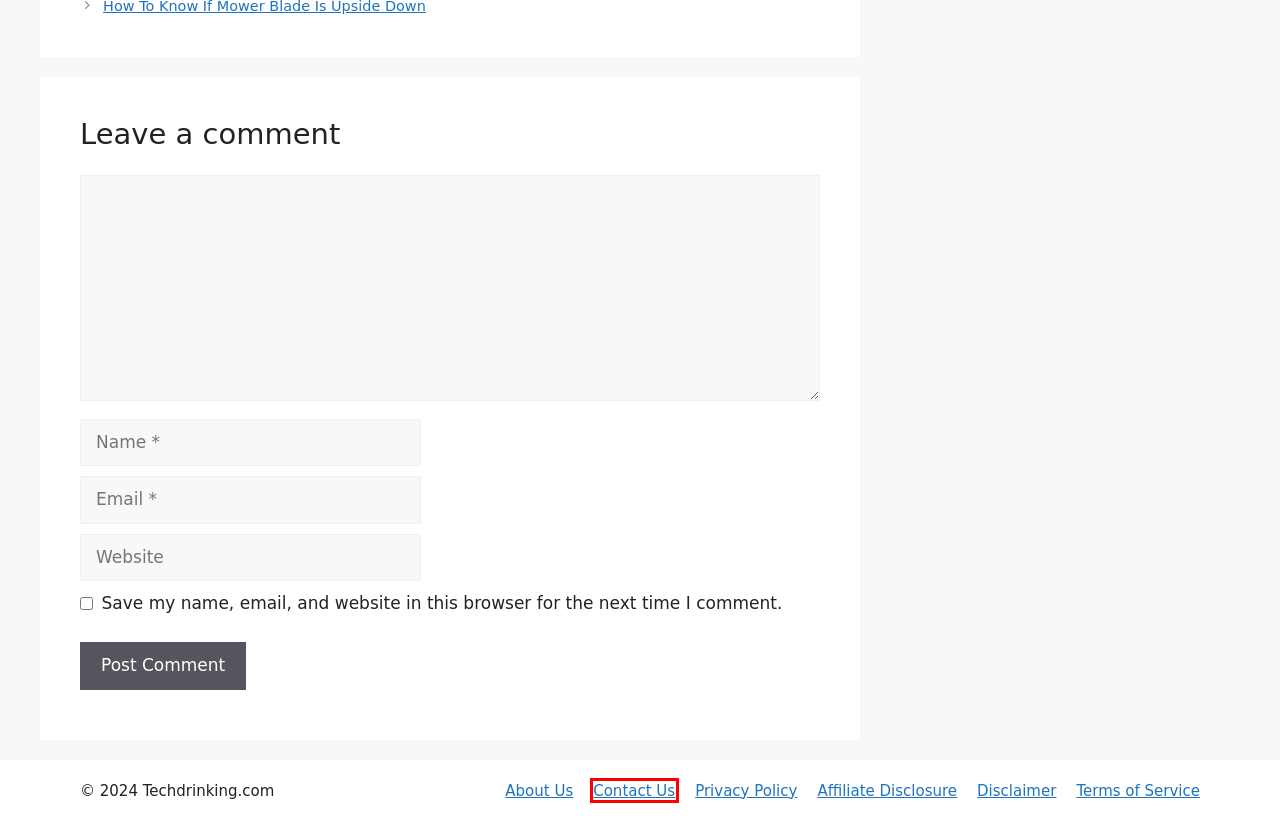You are presented with a screenshot of a webpage containing a red bounding box around an element. Determine which webpage description best describes the new webpage after clicking on the highlighted element. Here are the candidates:
A. 10 Best Capture Card For Twitch (Updated 2024)
B. 10 Best Equal Cuban Twist Hair Crochet (Updated 2024)
C. About Us - Tech Drinking
D. Affiliate Disclosure - Tech Drinking
E. How To Take A Snip On Mac (Updated 2024)
F. 10 Best Basmati Rice Brand (Updated 2024)
G. Contact Us - Tech Drinking
H. Terms of Service - Tech Drinking

G